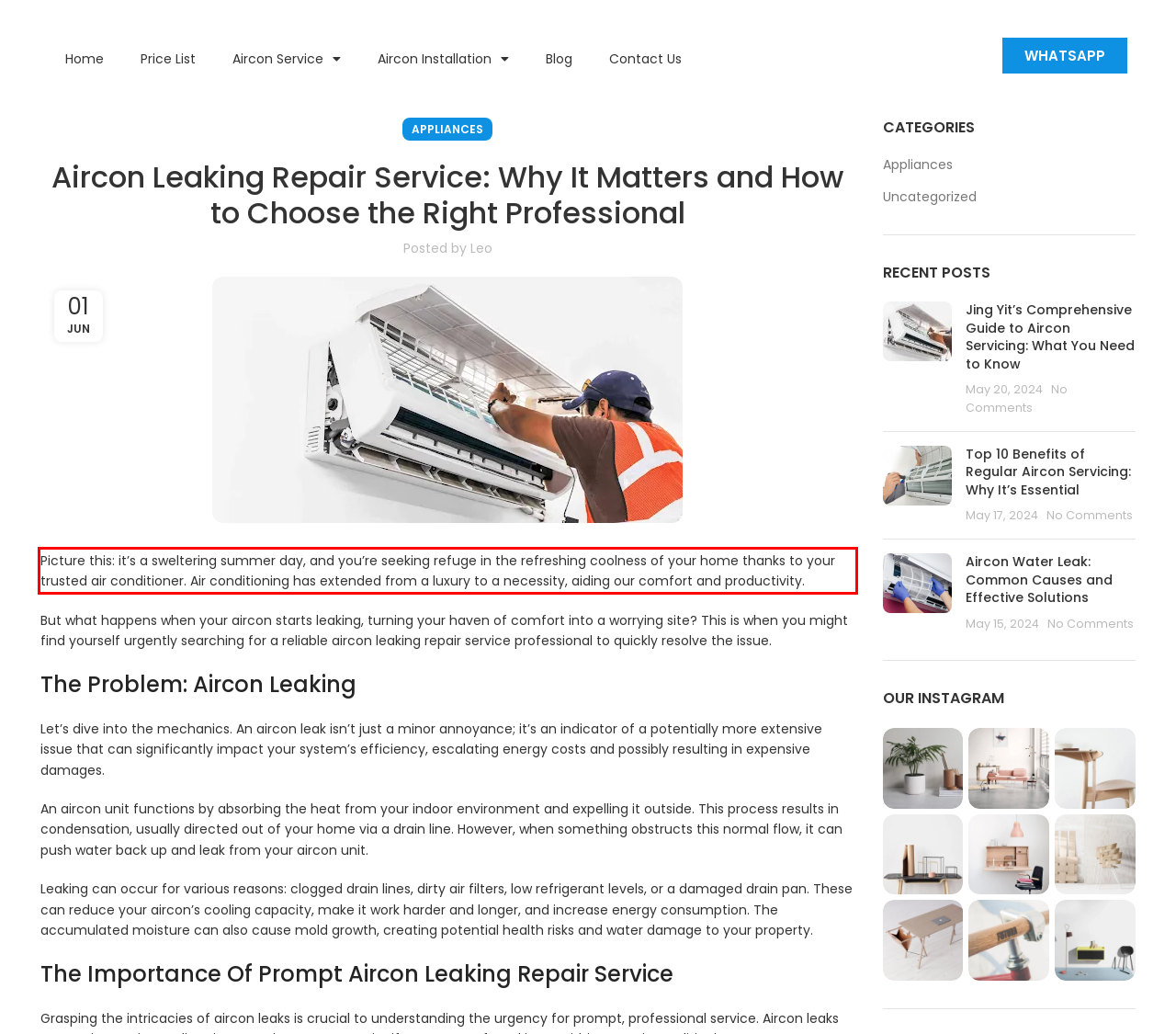With the given screenshot of a webpage, locate the red rectangle bounding box and extract the text content using OCR.

Picture this: it’s a sweltering summer day, and you’re seeking refuge in the refreshing coolness of your home thanks to your trusted air conditioner. Air conditioning has extended from a luxury to a necessity, aiding our comfort and productivity.